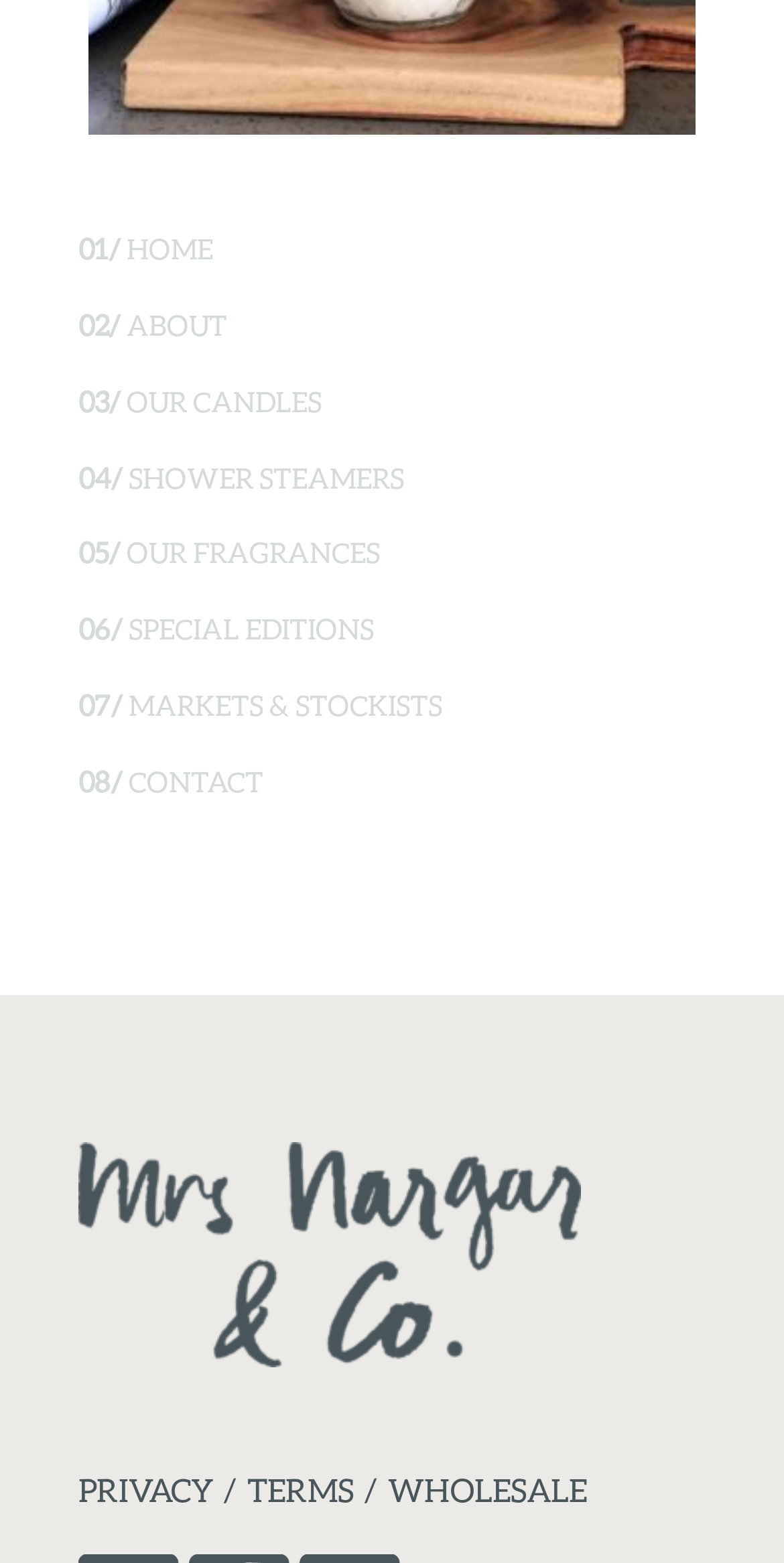Using the provided element description, identify the bounding box coordinates as (top-left x, top-left y, bottom-right x, bottom-right y). Ensure all values are between 0 and 1. Description: 04/ SHOWER STEAMERS

[0.1, 0.294, 0.515, 0.316]